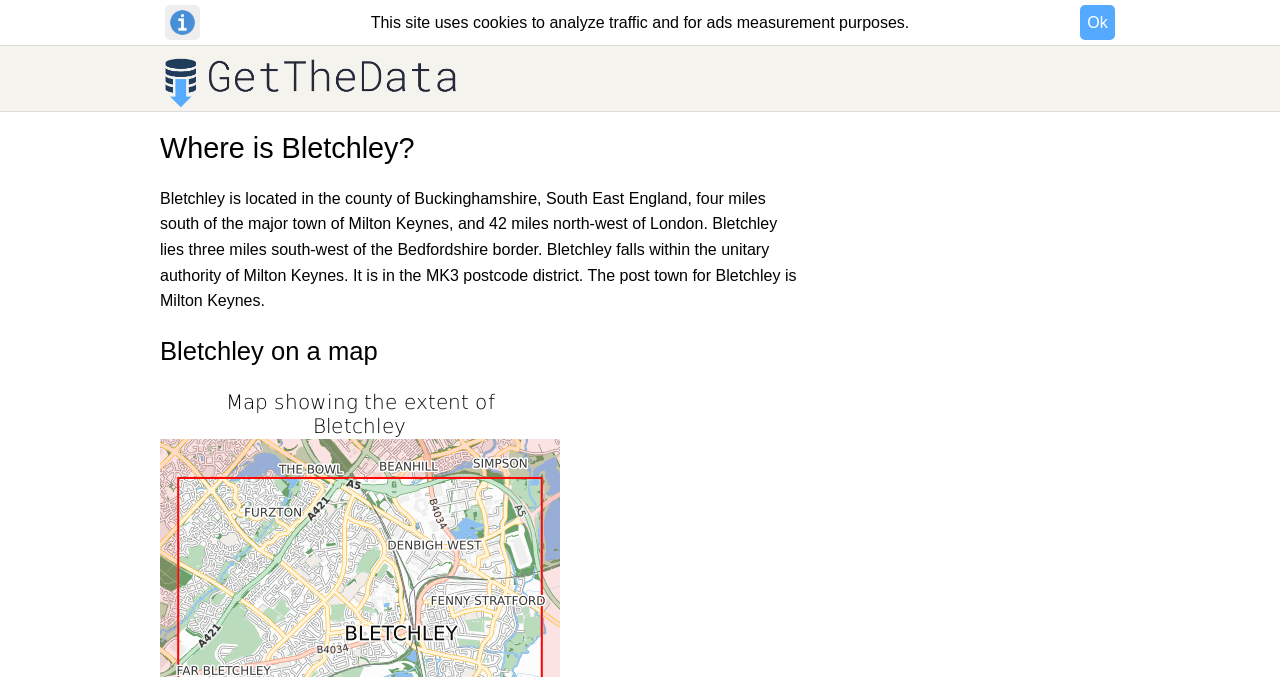Identify and provide the bounding box coordinates of the UI element described: "Dating". The coordinates should be formatted as [left, top, right, bottom], with each number being a float between 0 and 1.

None